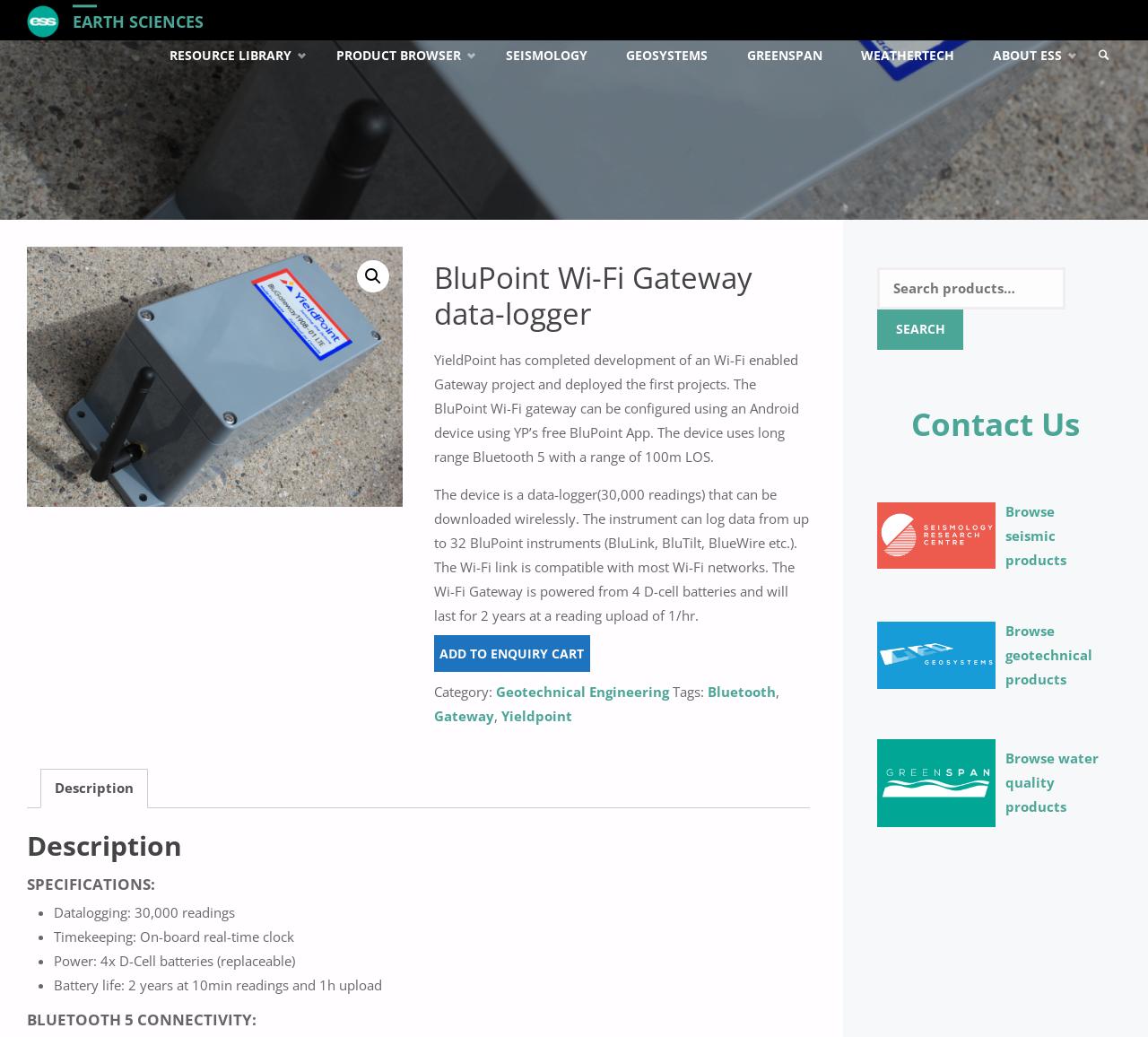Indicate the bounding box coordinates of the element that needs to be clicked to satisfy the following instruction: "Follow on Facebook". The coordinates should be four float numbers between 0 and 1, i.e., [left, top, right, bottom].

None